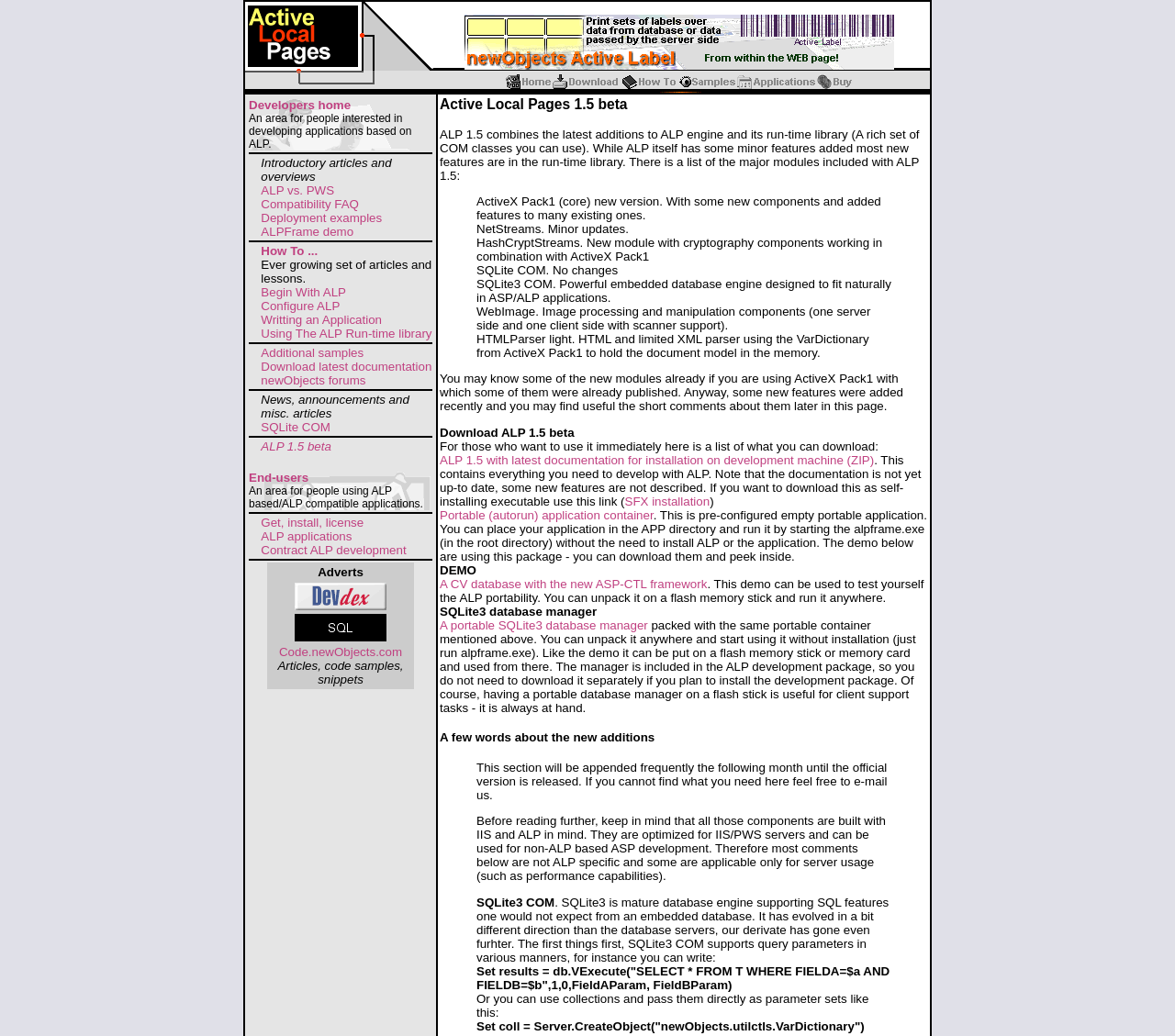Please identify the bounding box coordinates of the clickable area that will fulfill the following instruction: "Visit the 'Home' page". The coordinates should be in the format of four float numbers between 0 and 1, i.e., [left, top, right, bottom].

[0.43, 0.075, 0.47, 0.089]